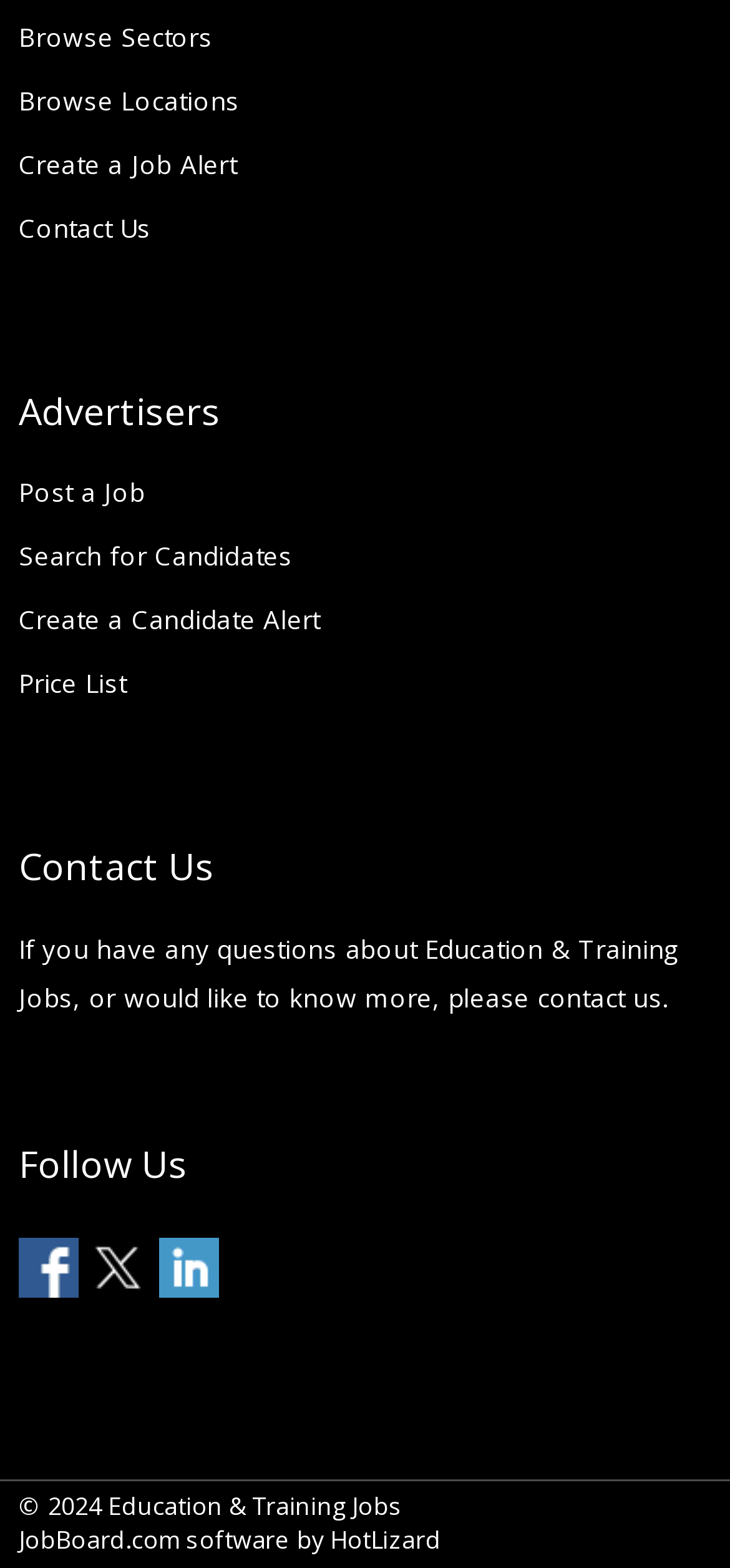Can you show the bounding box coordinates of the region to click on to complete the task described in the instruction: "Learn about the Features"?

None